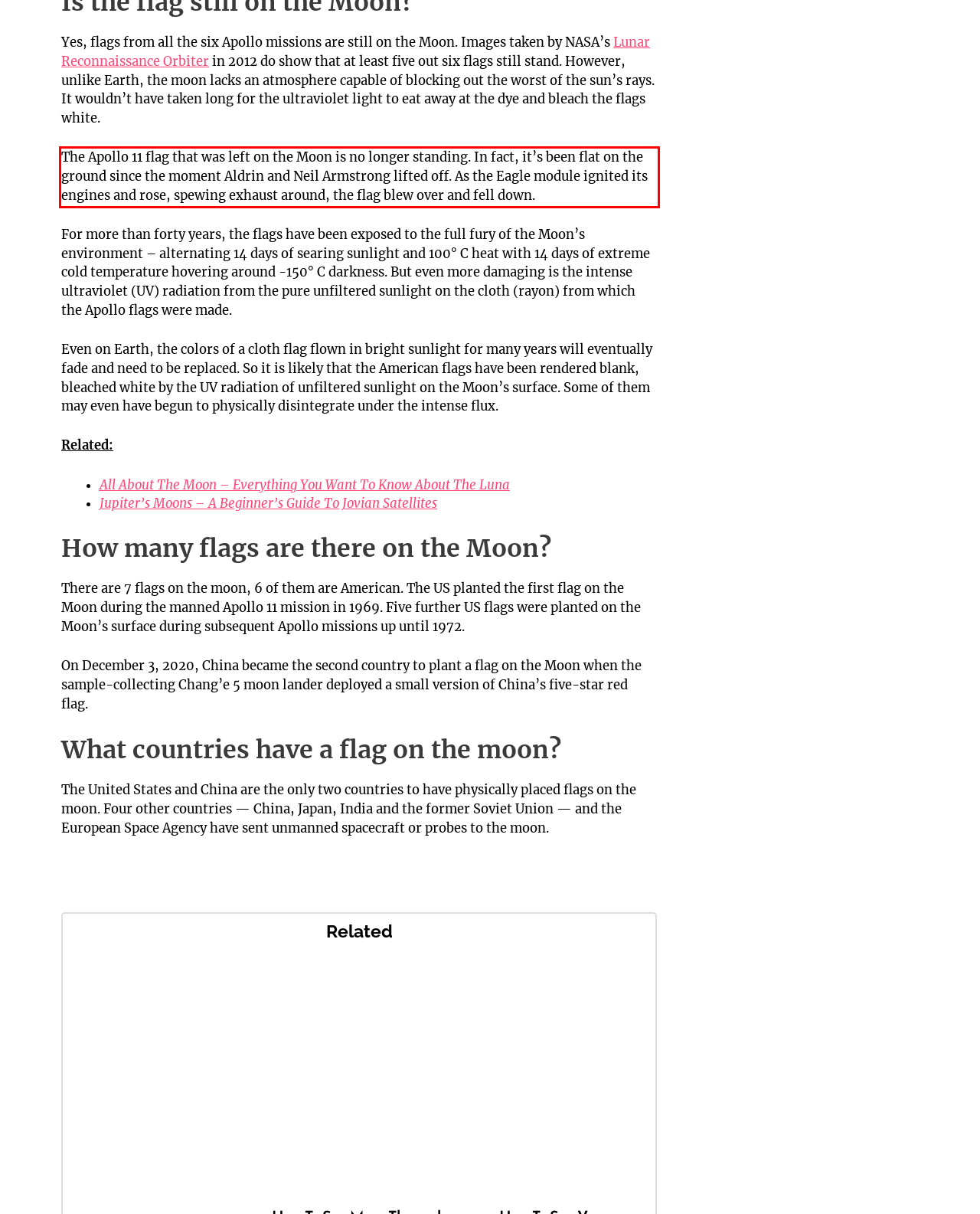Identify the red bounding box in the webpage screenshot and perform OCR to generate the text content enclosed.

The Apollo 11 flag that was left on the Moon is no longer standing. In fact, it’s been flat on the ground since the moment Aldrin and Neil Armstrong lifted off. As the Eagle module ignited its engines and rose, spewing exhaust around, the flag blew over and fell down.